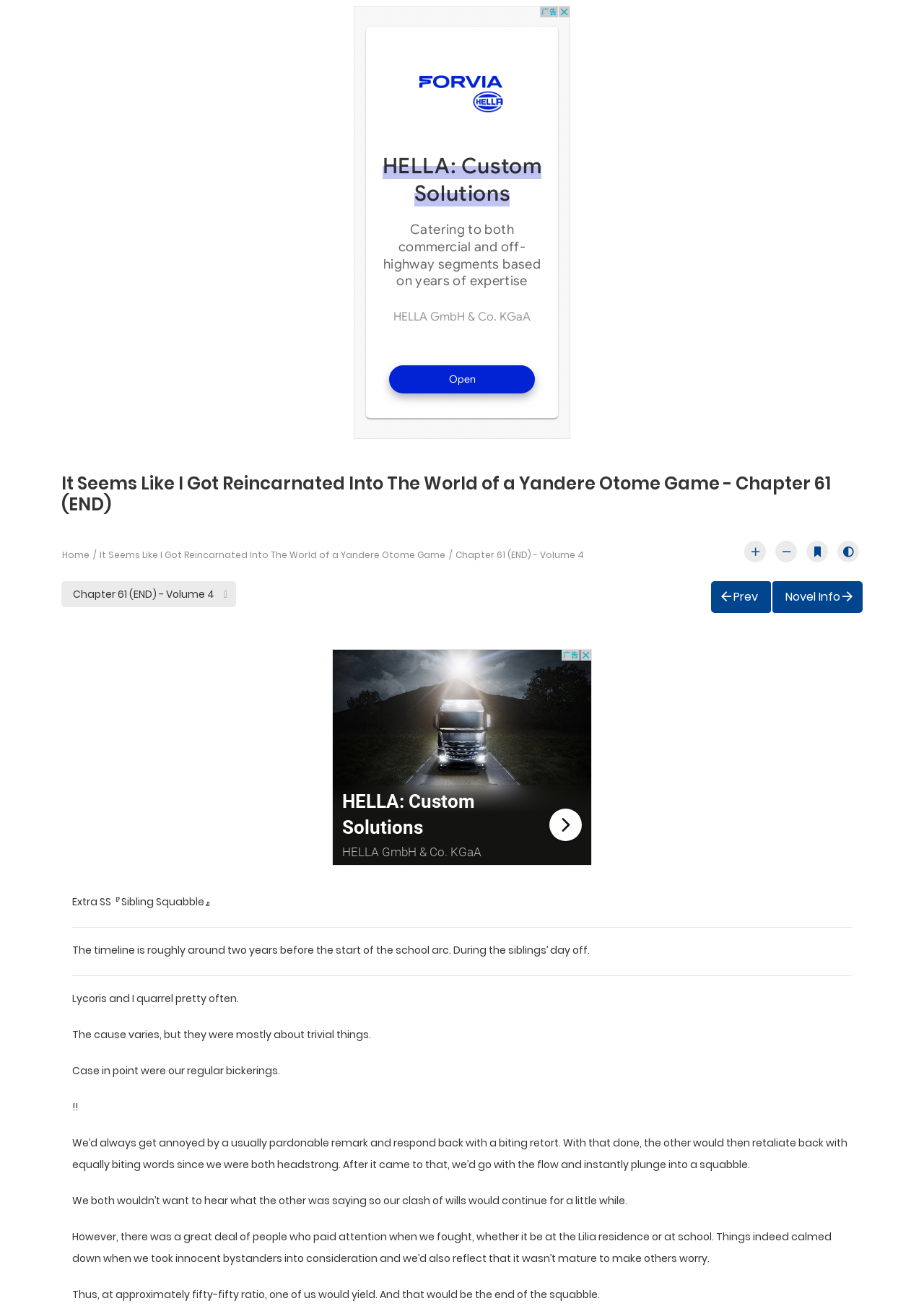Please provide the bounding box coordinates for the element that needs to be clicked to perform the instruction: "Select an option from the dropdown menu". The coordinates must consist of four float numbers between 0 and 1, formatted as [left, top, right, bottom].

[0.066, 0.445, 0.255, 0.465]